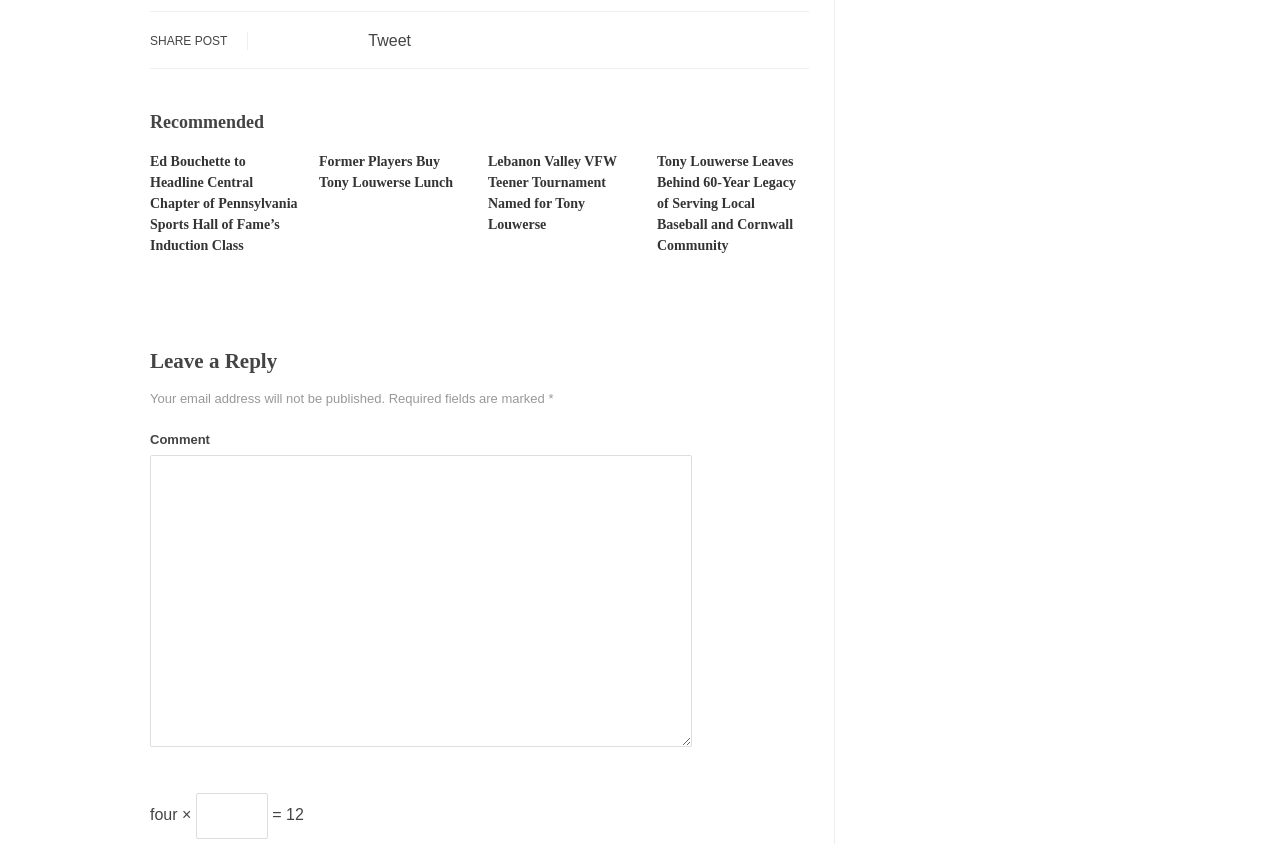What type of content is listed on the webpage?
Refer to the screenshot and respond with a concise word or phrase.

News articles